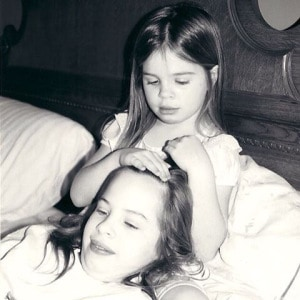What type of headboard is in the background?
Please respond to the question with a detailed and thorough explanation.

The caption describes the backdrop as featuring a 'classic wooden headboard', which suggests a traditional and cozy home environment.